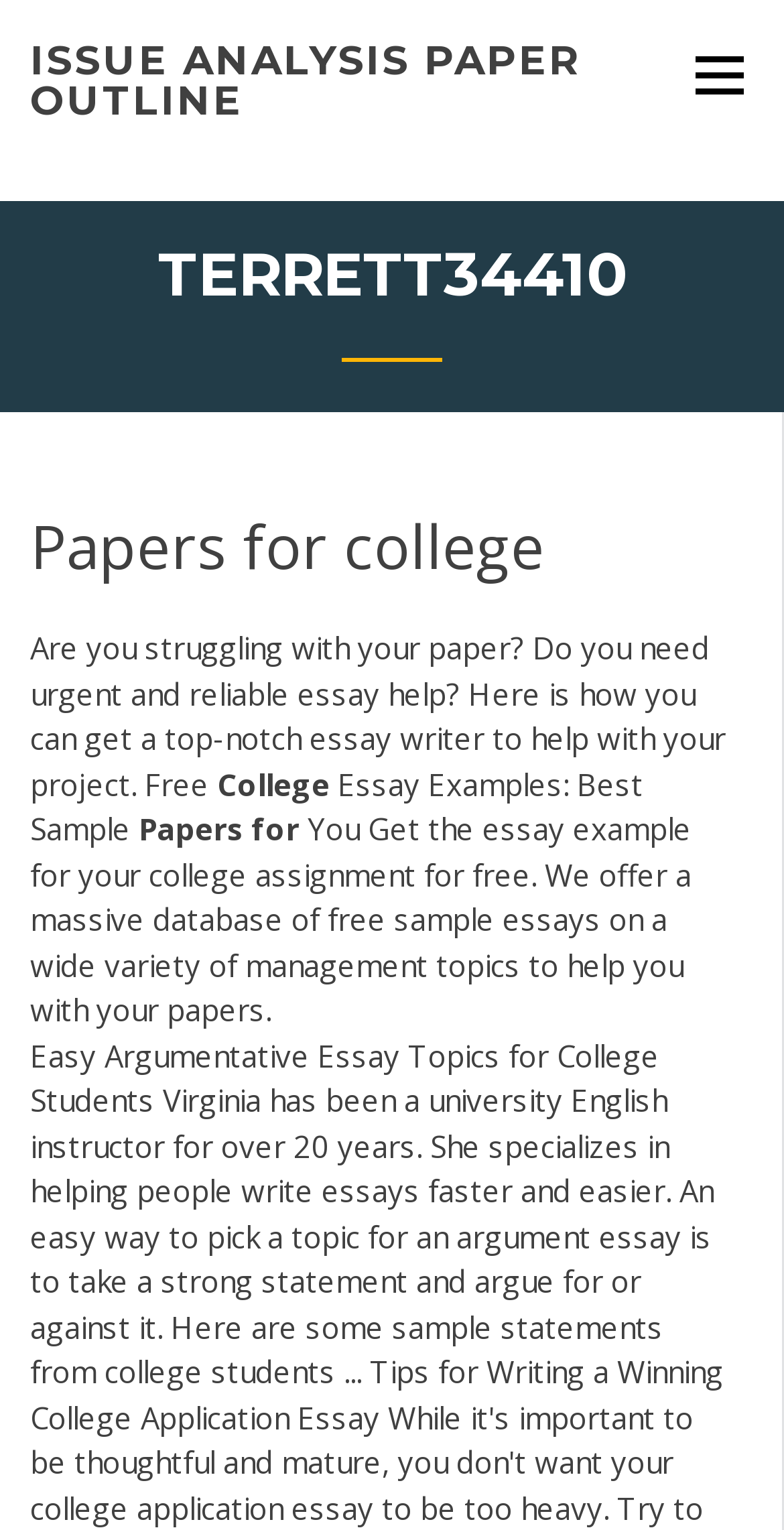Answer in one word or a short phrase: 
What type of essays are available on the webpage?

Management topics